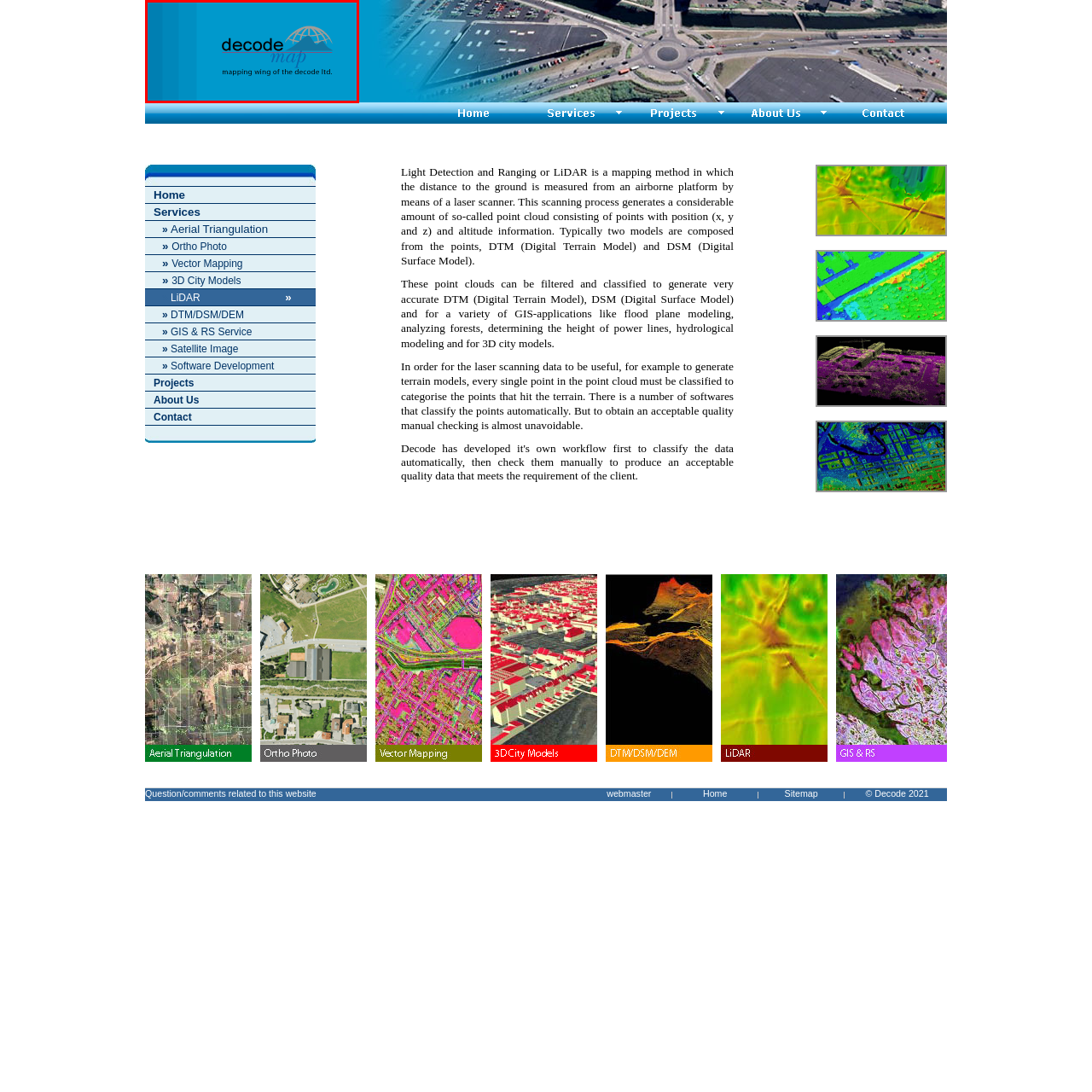Examine the section enclosed by the red box and give a brief answer to the question: What does the graphic element above the text resemble?

A globe with mountains